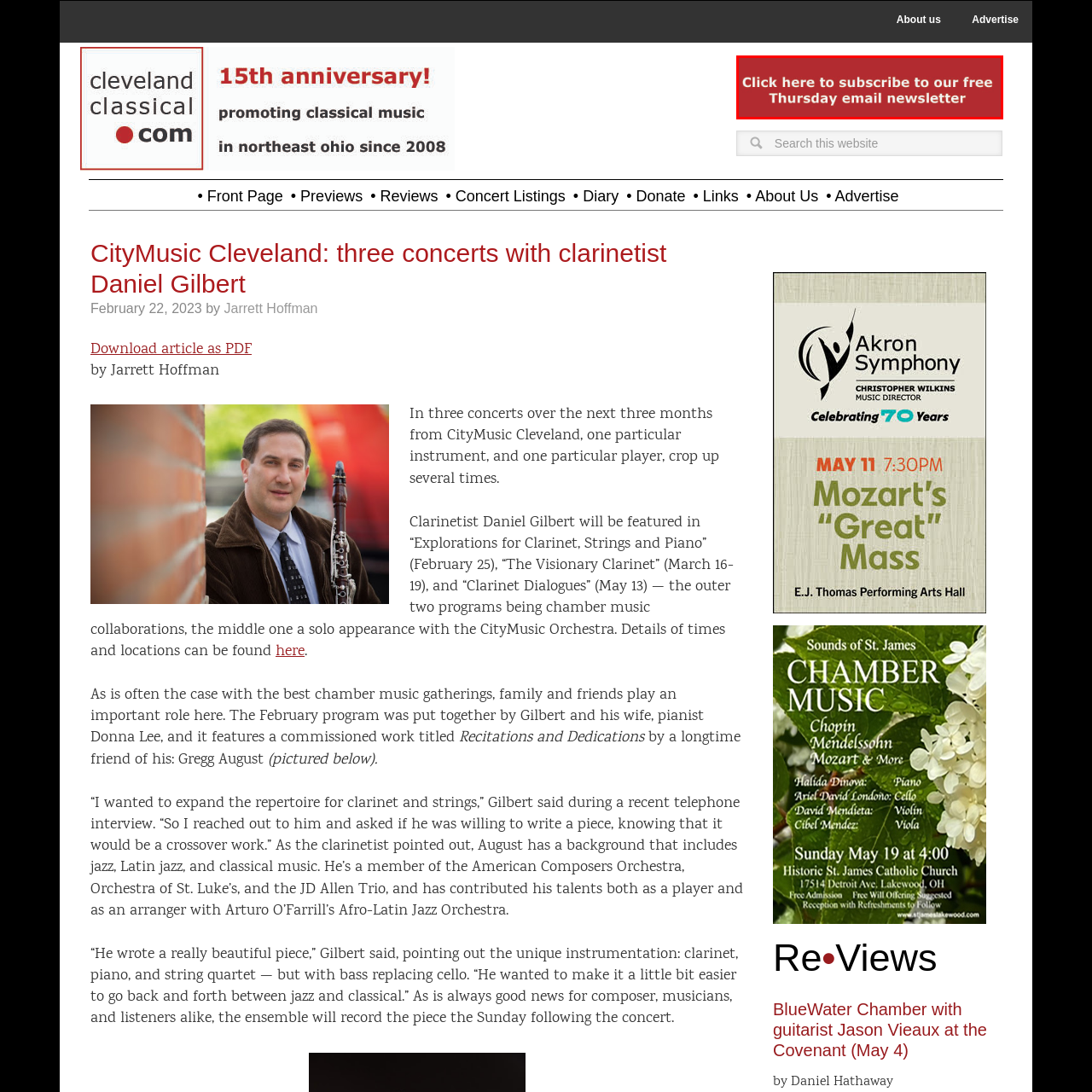View the part of the image surrounded by red, What day of the week is the email newsletter sent? Respond with a concise word or phrase.

Thursday